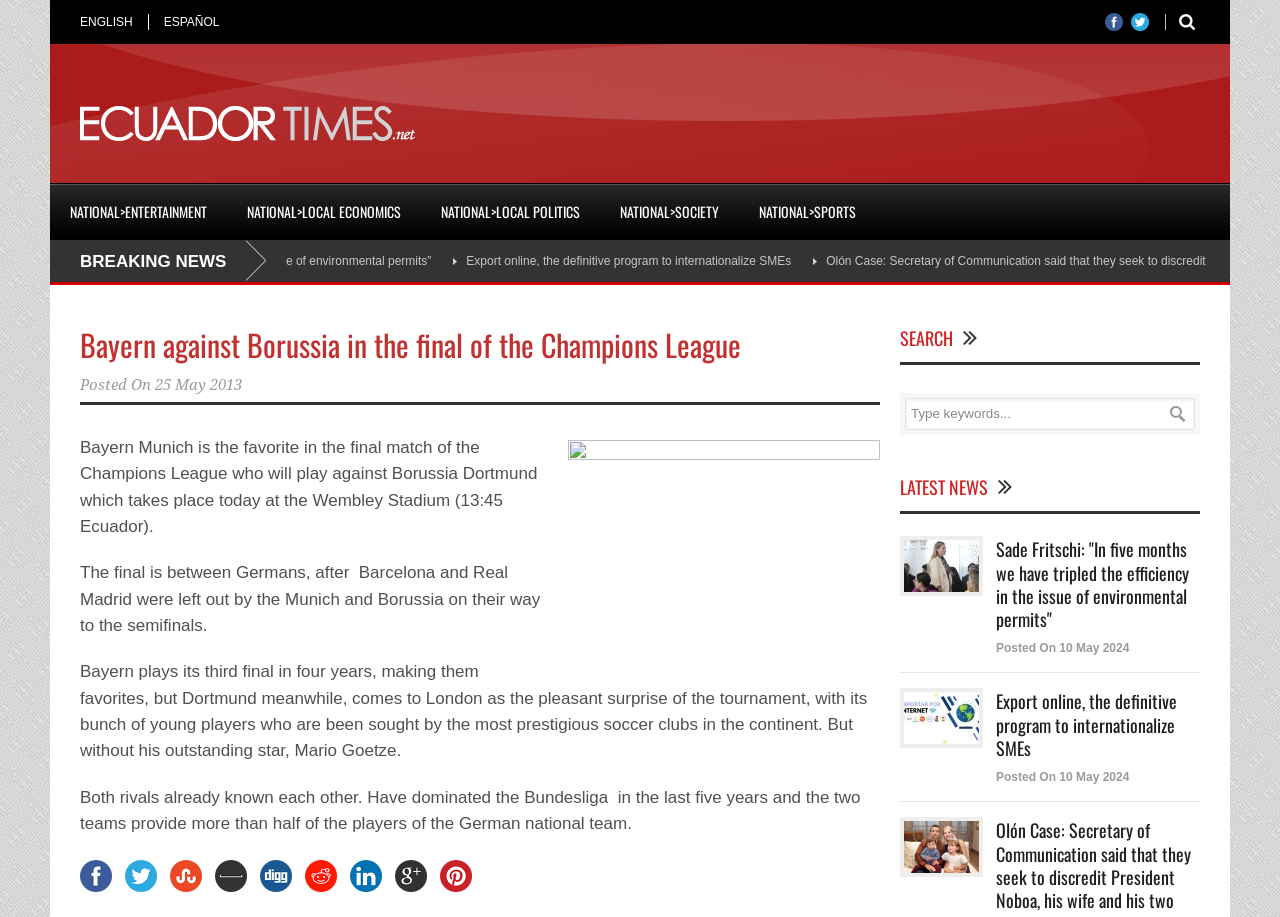Please indicate the bounding box coordinates for the clickable area to complete the following task: "Read the latest news about Sade Fritschi". The coordinates should be specified as four float numbers between 0 and 1, i.e., [left, top, right, bottom].

[0.778, 0.585, 0.938, 0.689]